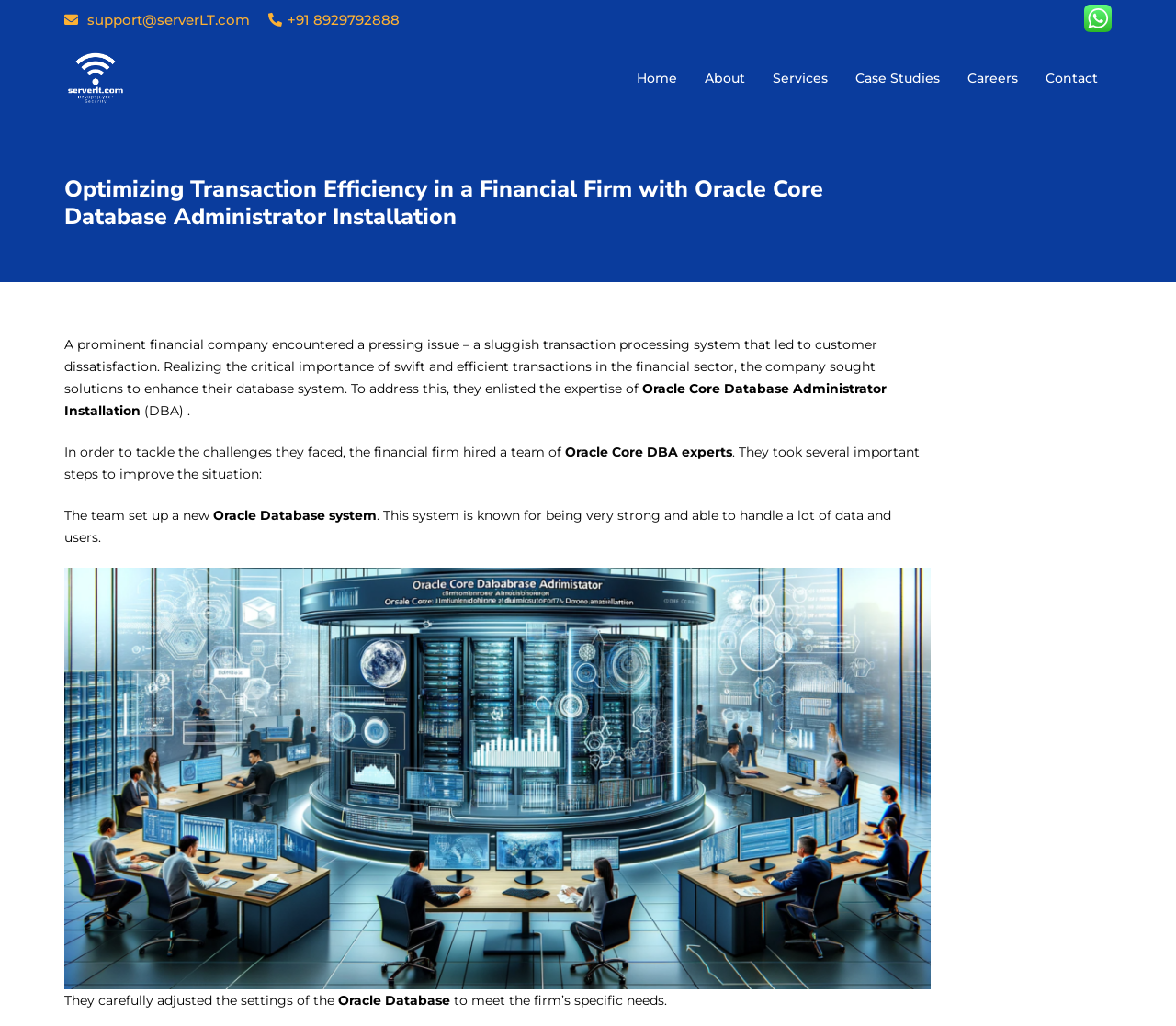Provide a single word or phrase to answer the given question: 
What was adjusted to meet the firm's specific needs?

Oracle Database settings